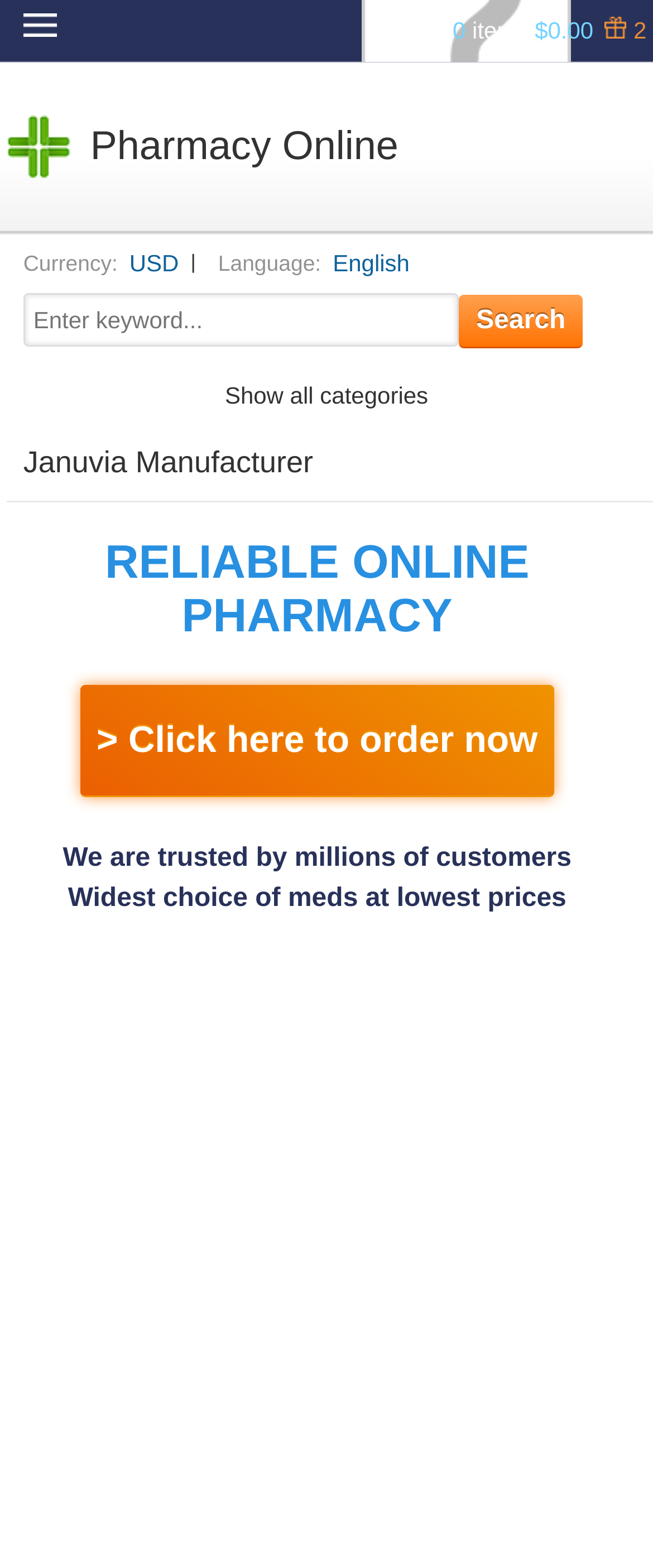Please provide a detailed answer to the question below based on the screenshot: 
How many bonuses are available?

I looked at the top right corner of the webpage and saw the 'Bonuses' section, which displays the number '2'.